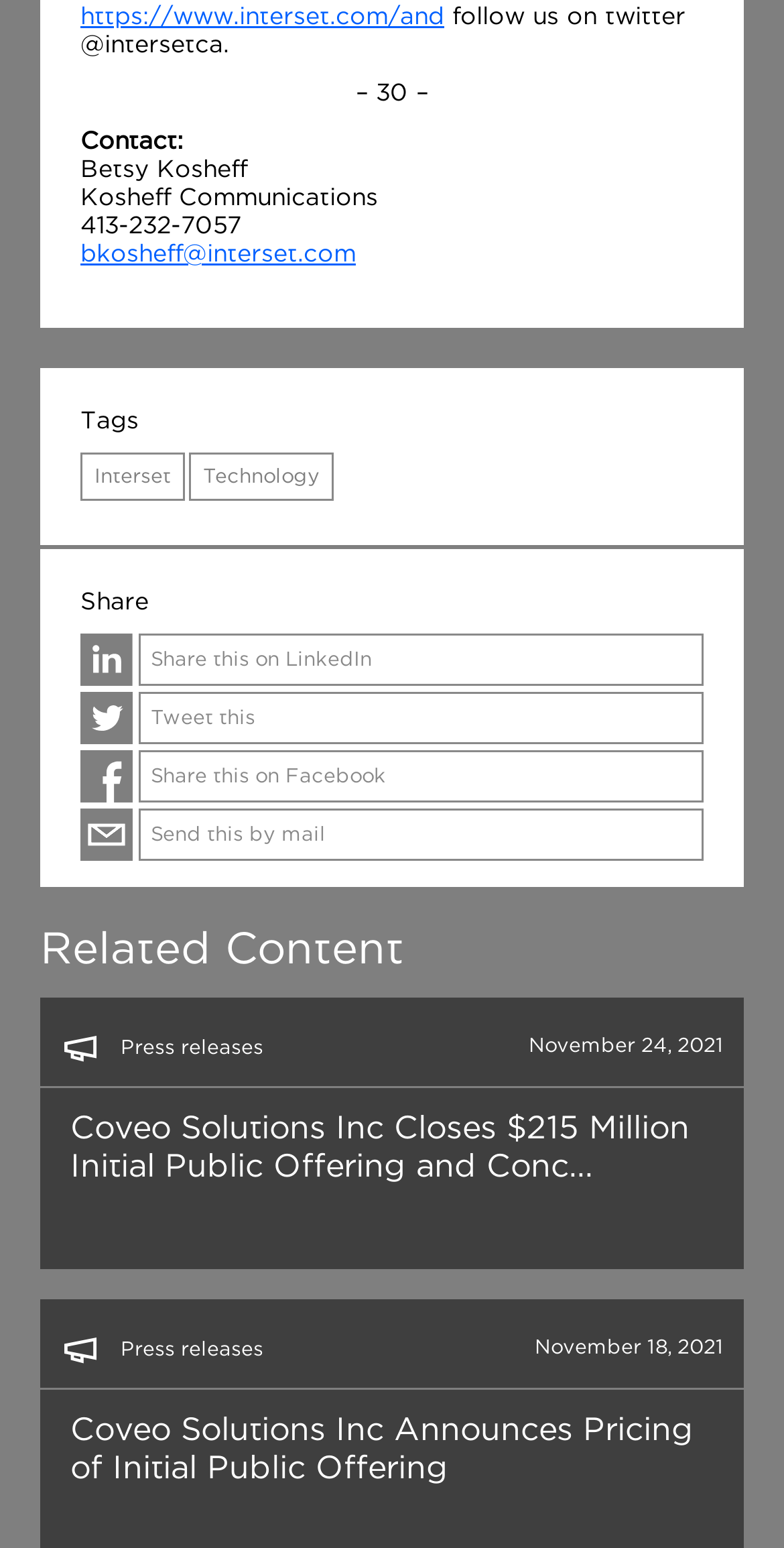Please provide a comprehensive answer to the question below using the information from the image: How many sharing options are available?

There are four sharing options available, which are 'Share this on LinkedIn', 'Tweet this', 'Share this on Facebook', and 'Send this by mail'.